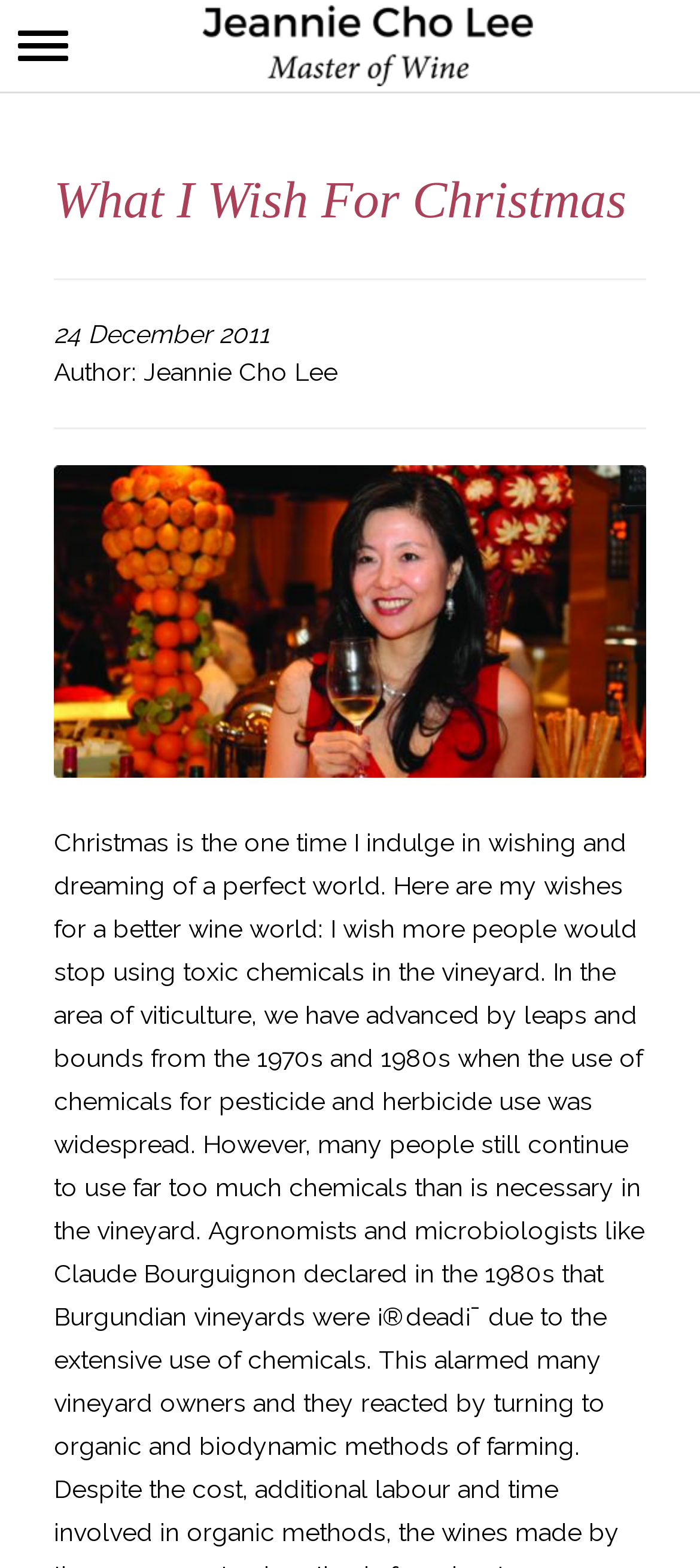Please determine the bounding box coordinates for the UI element described here. Use the format (top-left x, top-left y, bottom-right x, bottom-right y) with values bounded between 0 and 1: Toggle navigation

[0.0, 0.009, 0.123, 0.049]